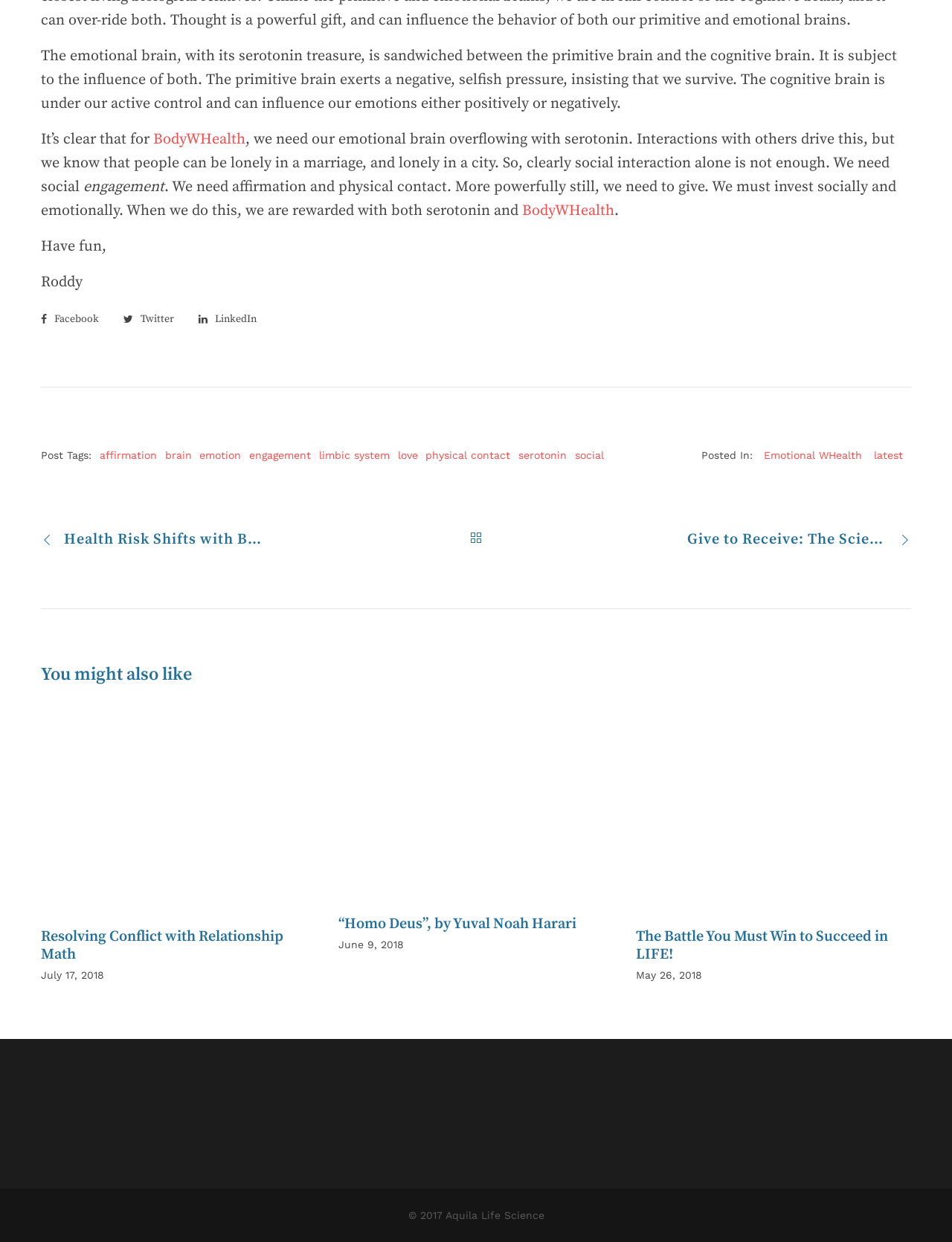What is the date of the article 'Resolving Conflict with Relationship Math'?
Refer to the image and provide a one-word or short phrase answer.

July 17, 2018